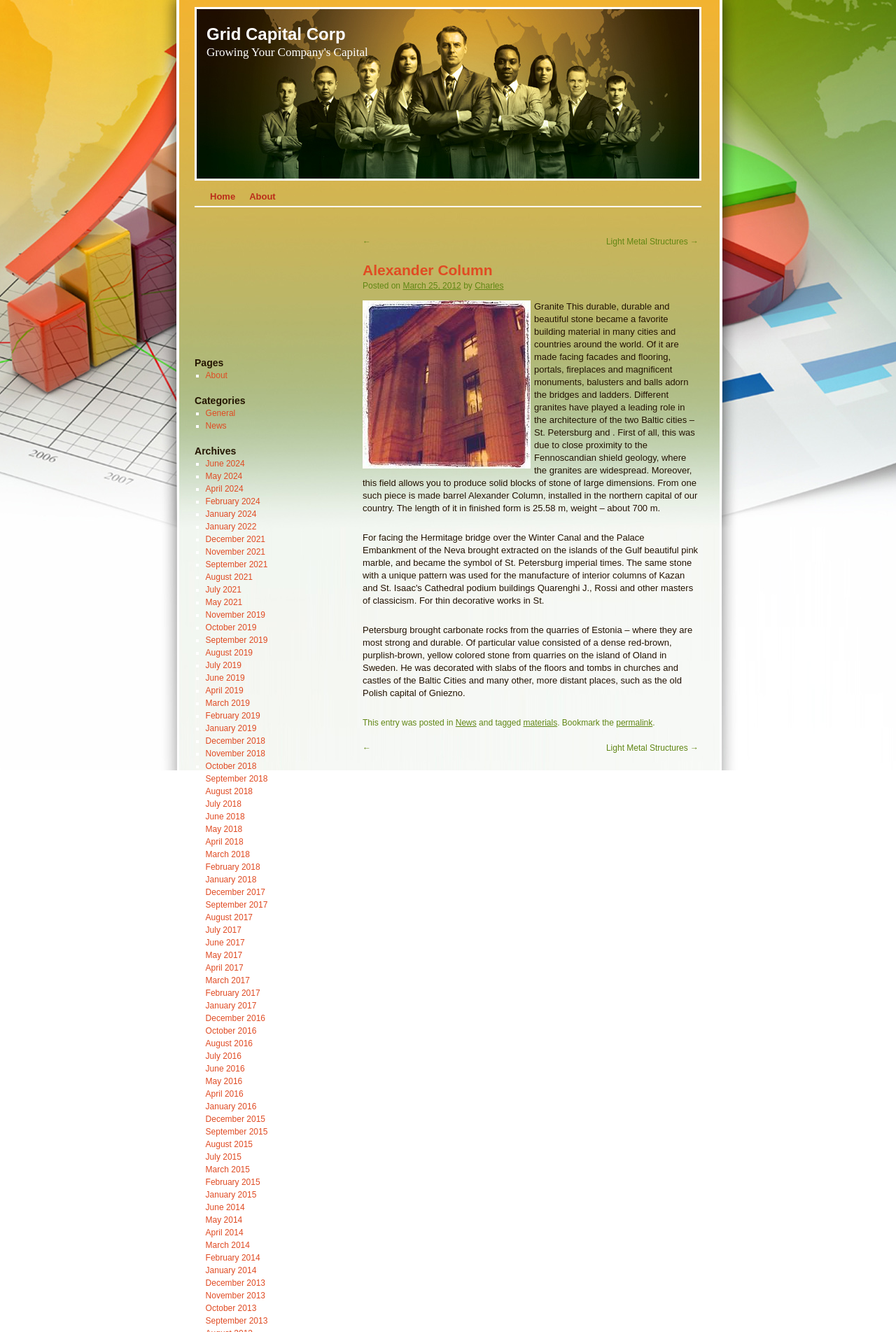Reply to the question with a single word or phrase:
Who is the author of the post?

Charles